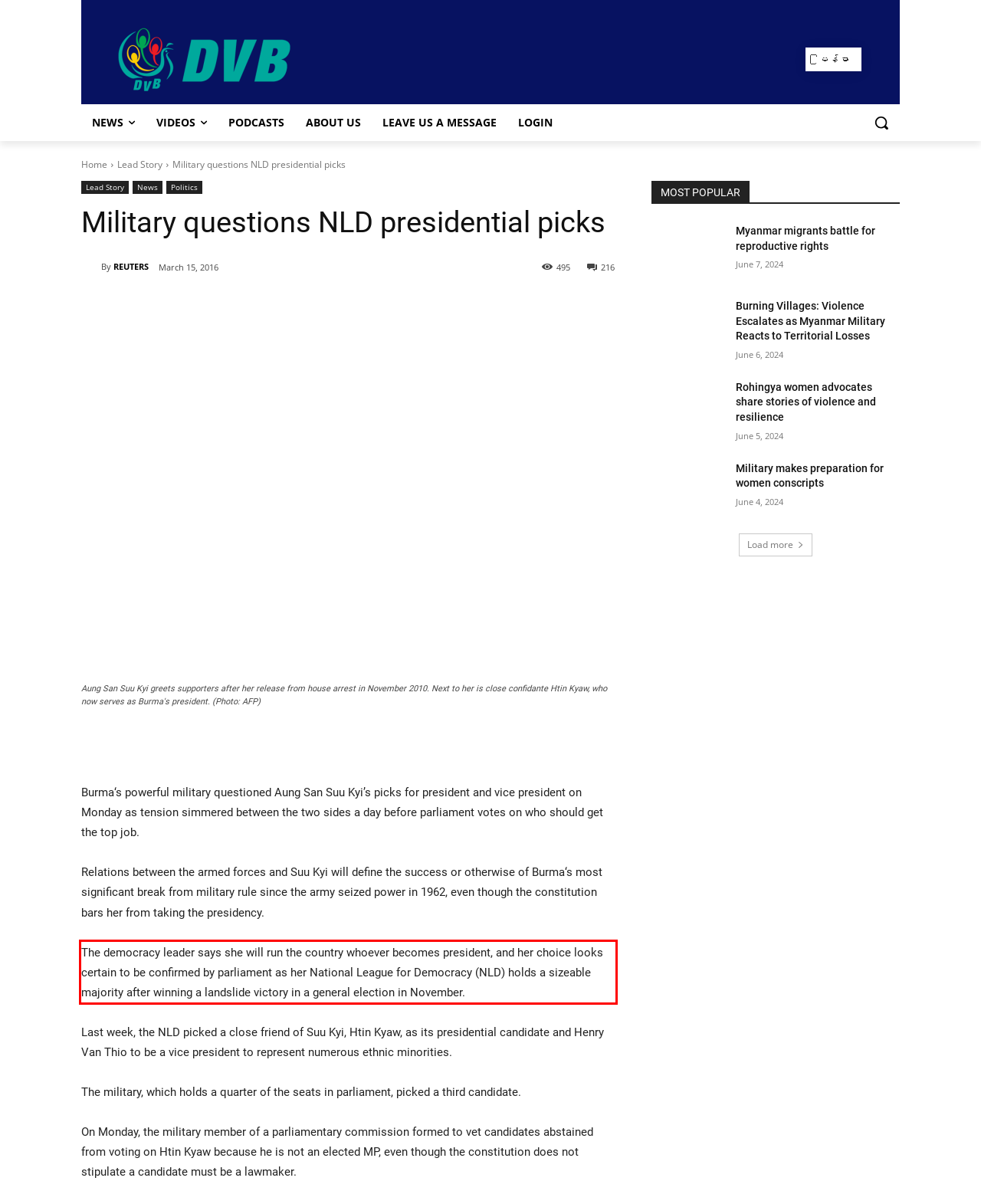Please perform OCR on the UI element surrounded by the red bounding box in the given webpage screenshot and extract its text content.

The democracy leader says she will run the country whoever becomes president, and her choice looks certain to be confirmed by parliament as her National League for Democracy (NLD) holds a sizeable majority after winning a landslide victory in a general election in November.